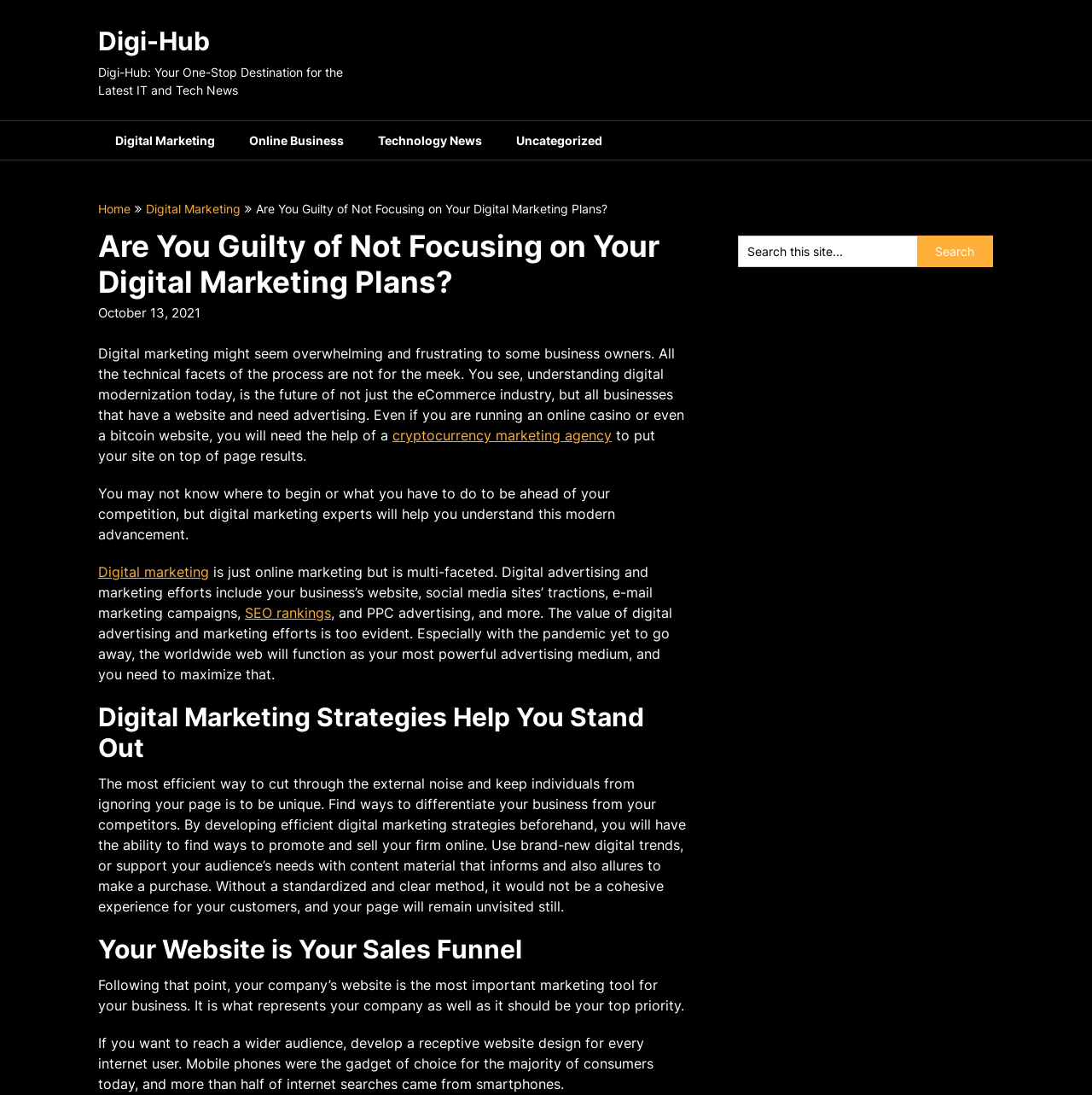Provide the bounding box coordinates in the format (top-left x, top-left y, bottom-right x, bottom-right y). All values are floating point numbers between 0 and 1. Determine the bounding box coordinate of the UI element described as: cryptocurrency marketing agency

[0.359, 0.39, 0.56, 0.405]